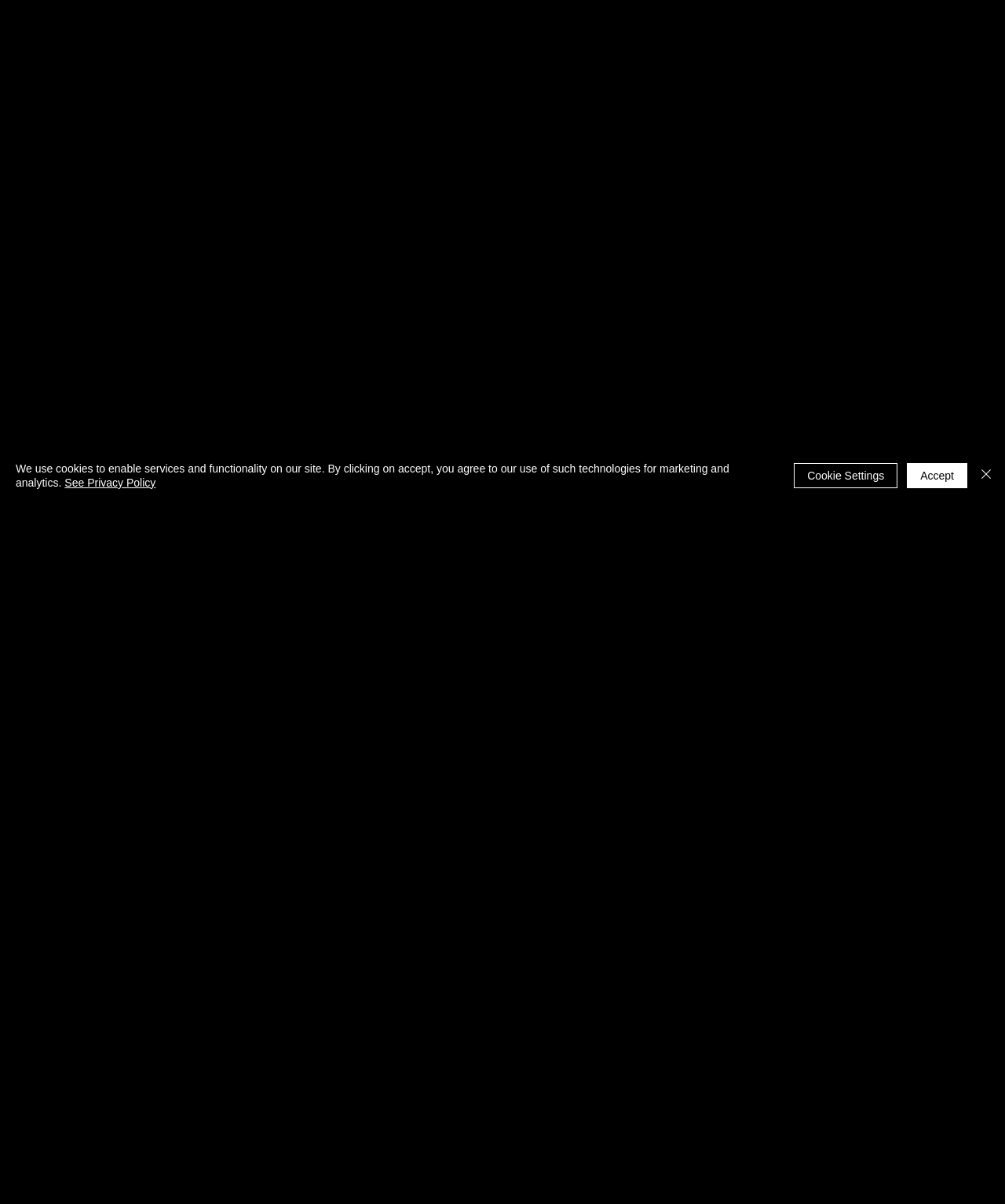From the given element description: "Cookie Settings", find the bounding box for the UI element. Provide the coordinates as four float numbers between 0 and 1, in the order [left, top, right, bottom].

[0.79, 0.384, 0.893, 0.405]